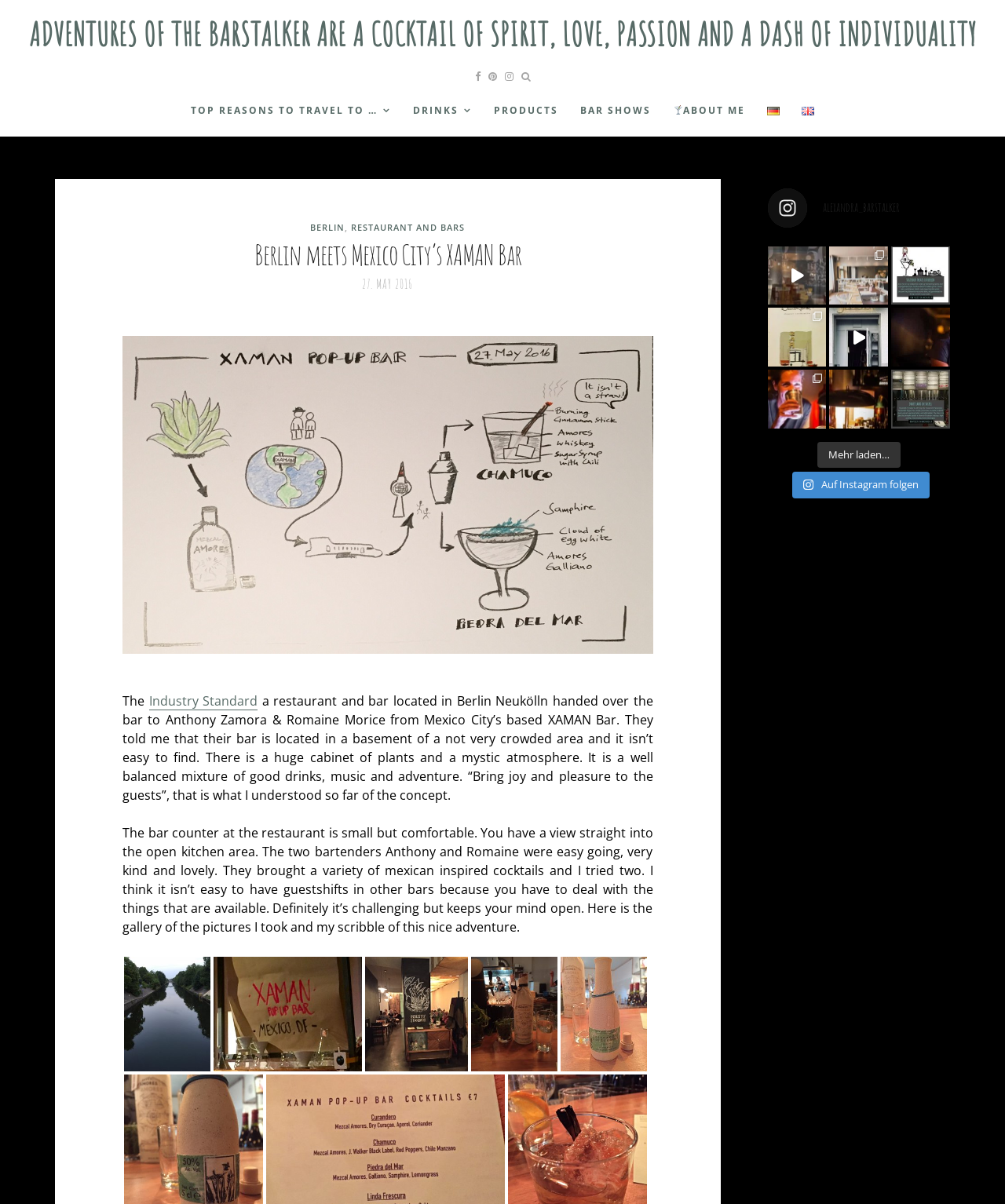How many links are there in the webpage? Look at the image and give a one-word or short phrase answer.

More than 10